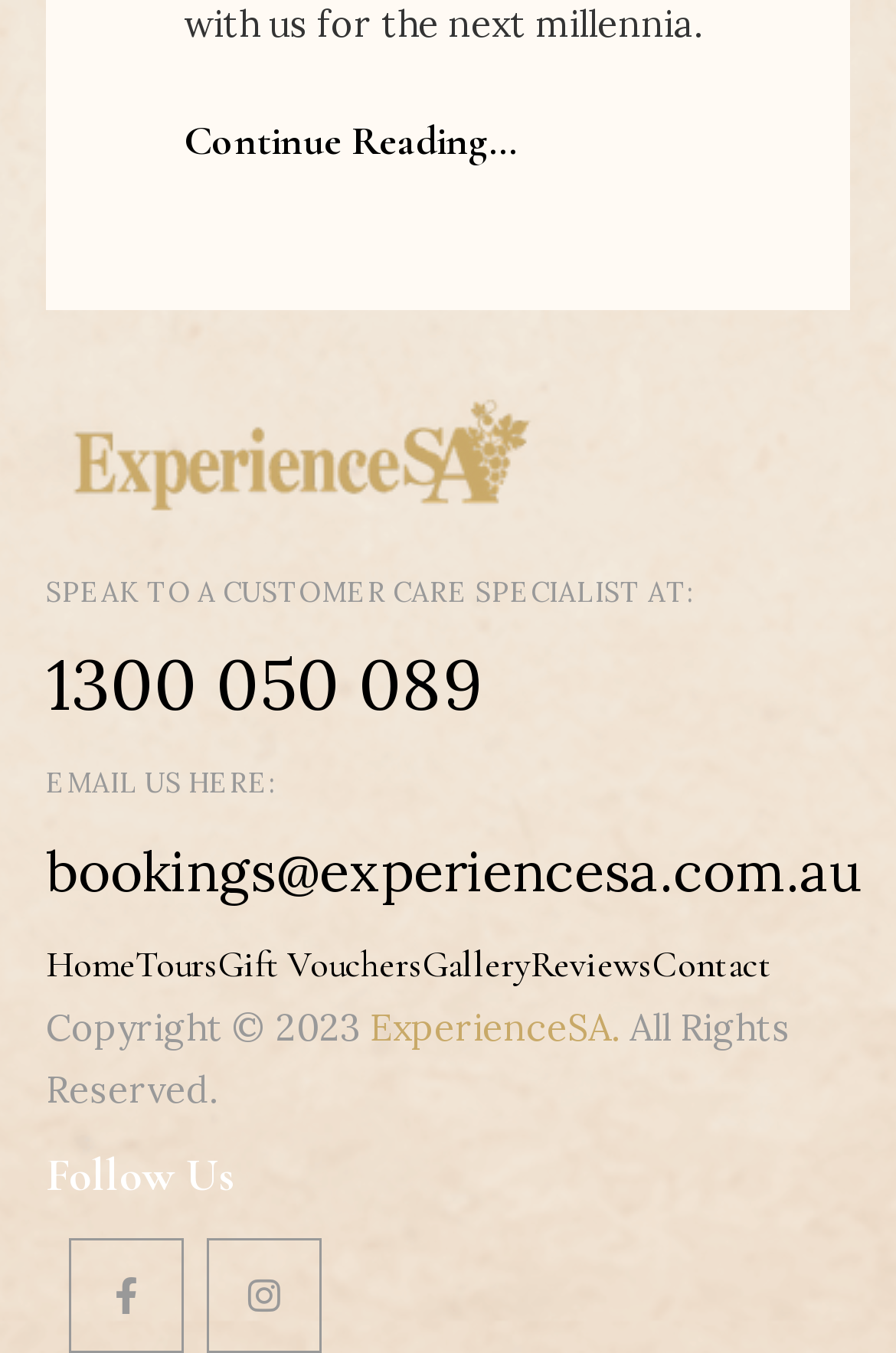Identify the bounding box coordinates of the area that should be clicked in order to complete the given instruction: "Check out Splunk Product Manager Cover Letter Examples and Tips". The bounding box coordinates should be four float numbers between 0 and 1, i.e., [left, top, right, bottom].

None